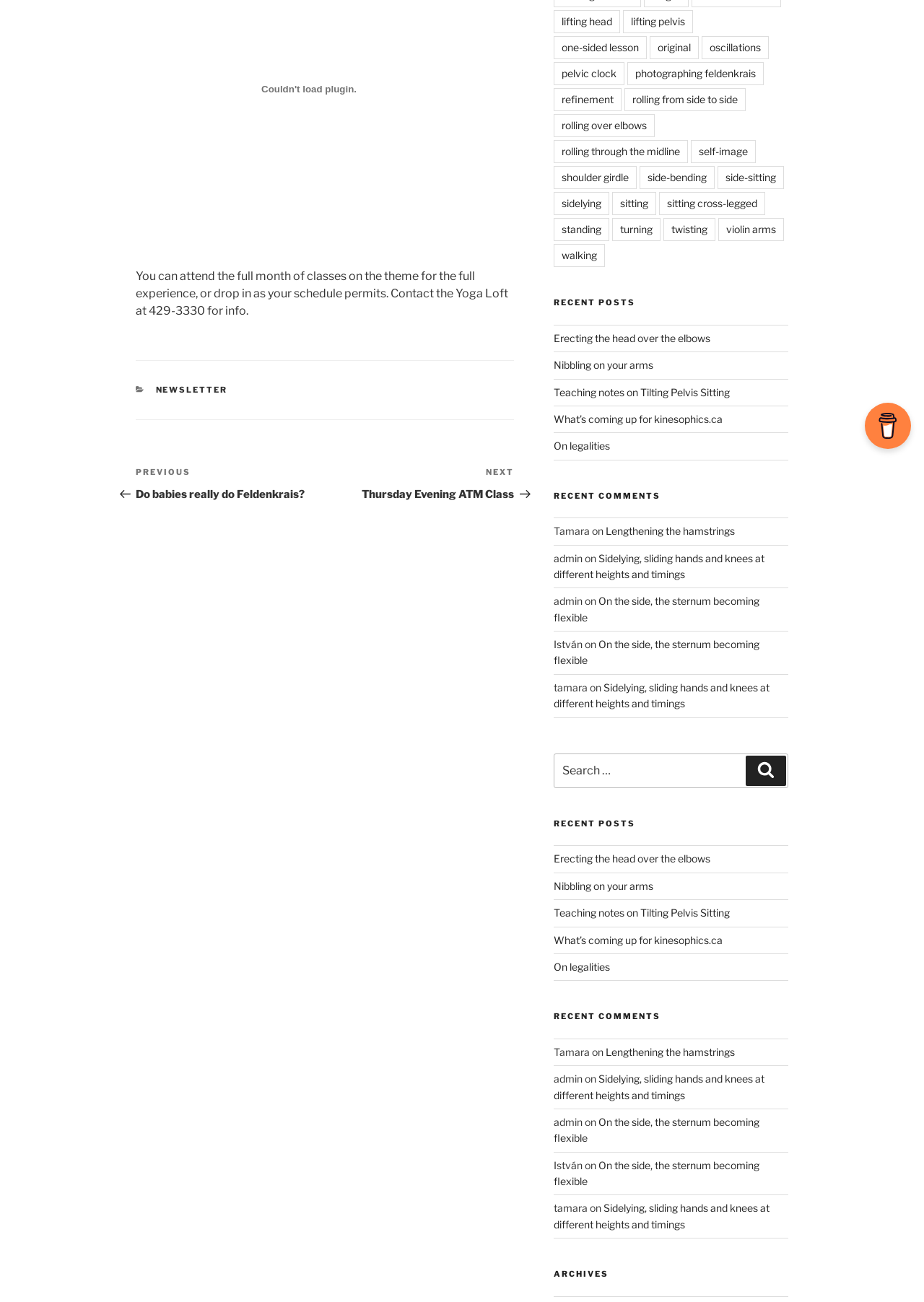Return the bounding box coordinates of the UI element that corresponds to this description: "What’s coming up for kinesophics.ca". The coordinates must be given as four float numbers in the range of 0 and 1, [left, top, right, bottom].

[0.599, 0.317, 0.782, 0.326]